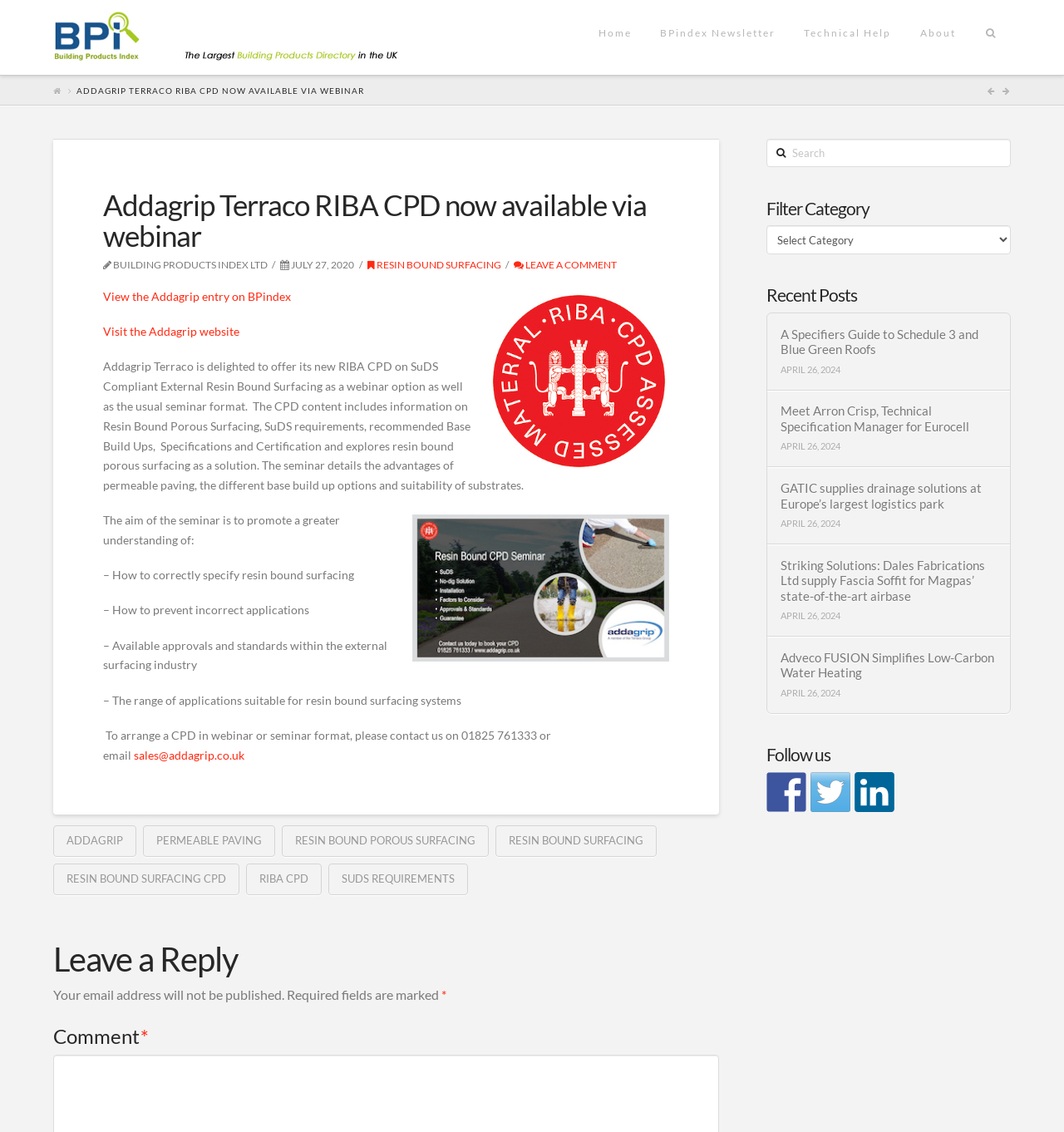Please reply with a single word or brief phrase to the question: 
What is the company offering a new RIBA CPD on?

SuDS Compliant External Resin Bound Surfacing